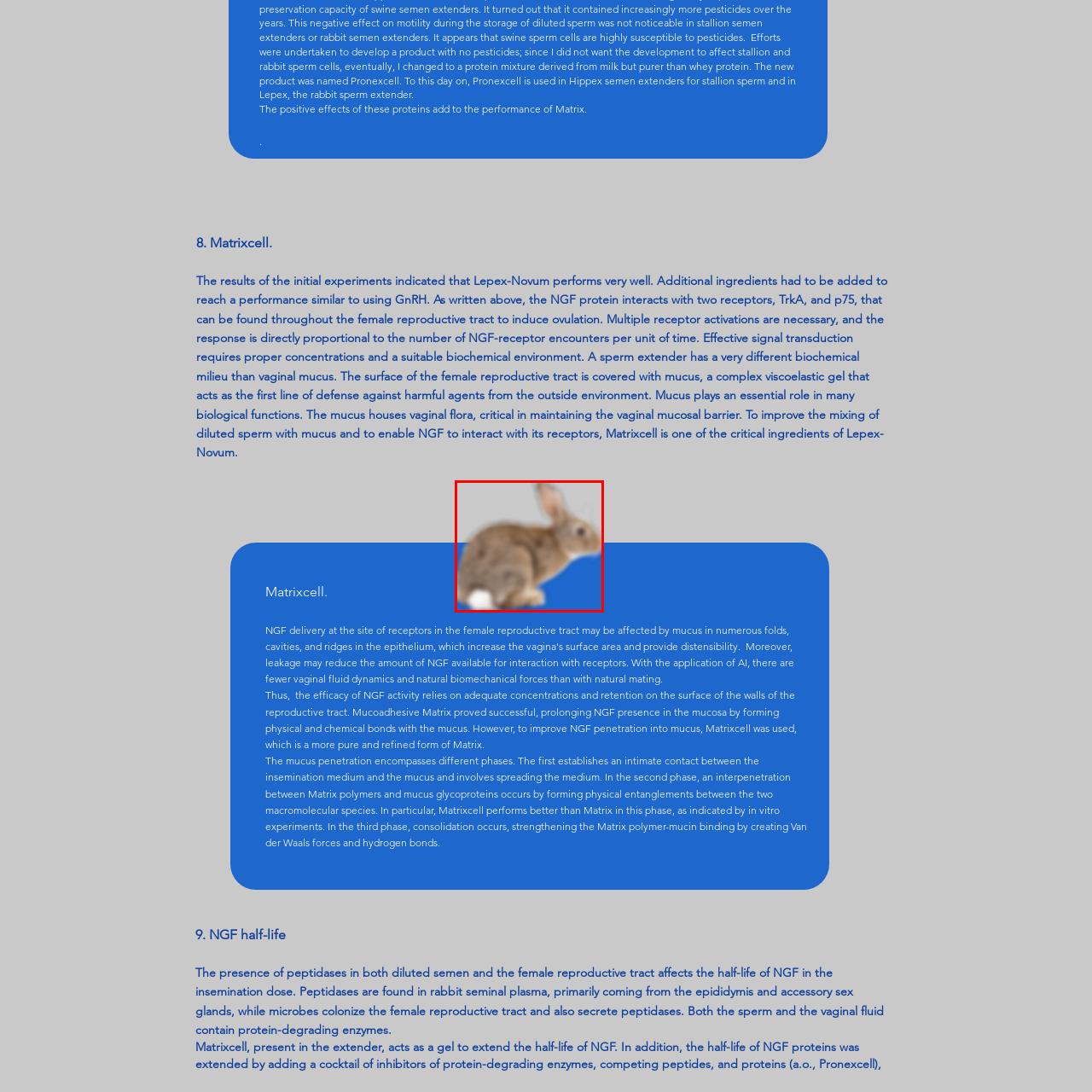Detail the features and elements seen in the red-circled portion of the image.

The image features a rabbit, positioned with a soft focus that slightly obscures the details of its fur and features. The rabbit is primarily seen from the side, showcasing its characteristic long ears and fluffy tail. It is set against a simple background, with a blend of grey and blue hues that enhances the visual emphasis on the animal. This imagery may be used in discussions relating to biological studies, specifically in contexts such as reproductive health and the effects of various substances on animal physiology, as suggested by the surrounding text. The overall presentation of the rabbit serves to draw attention to themes of nature, biology, and the complexities of reproductive processes.